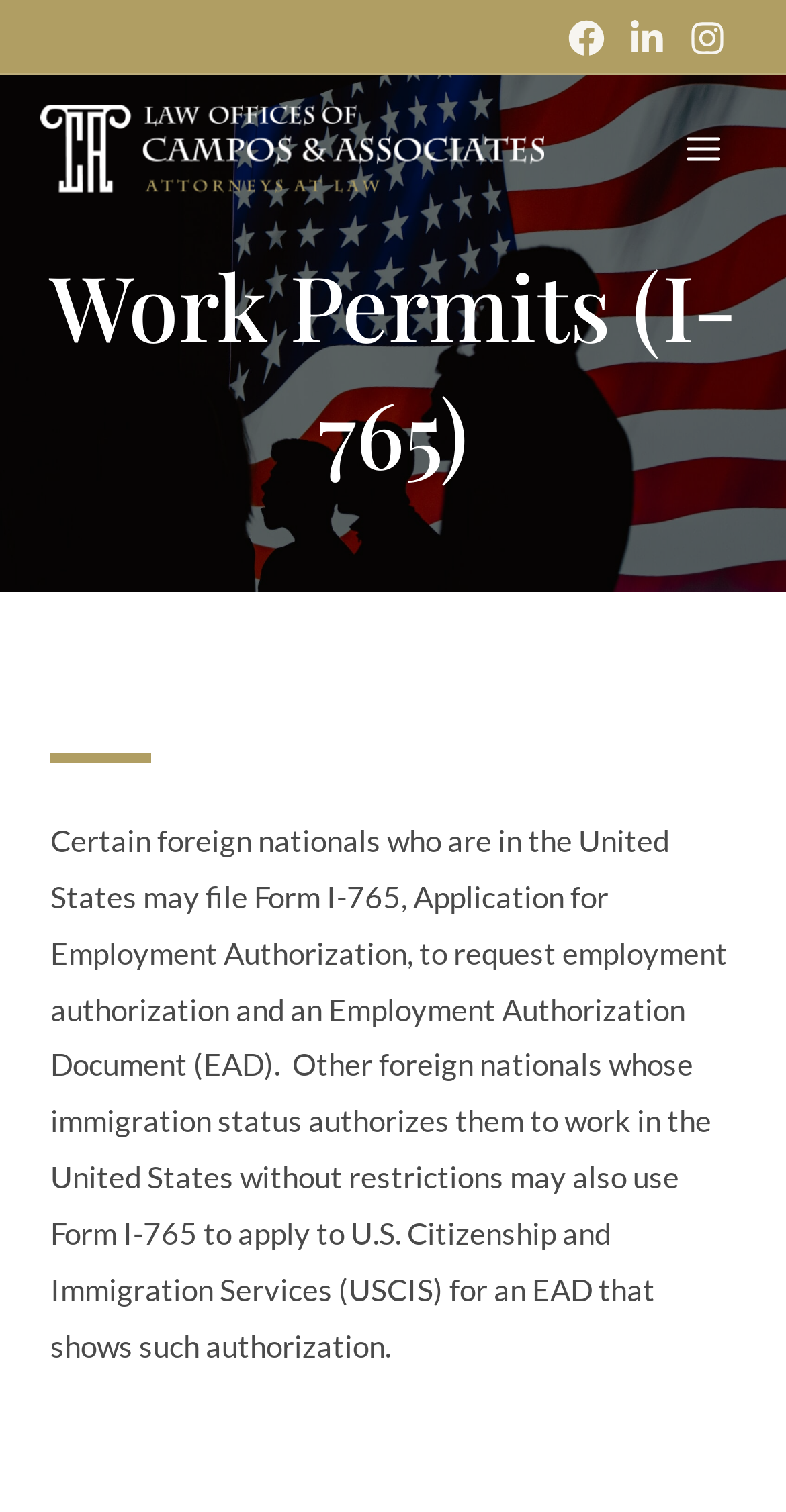What is the purpose of Form I-765?
Look at the image and respond with a single word or a short phrase.

Request employment authorization